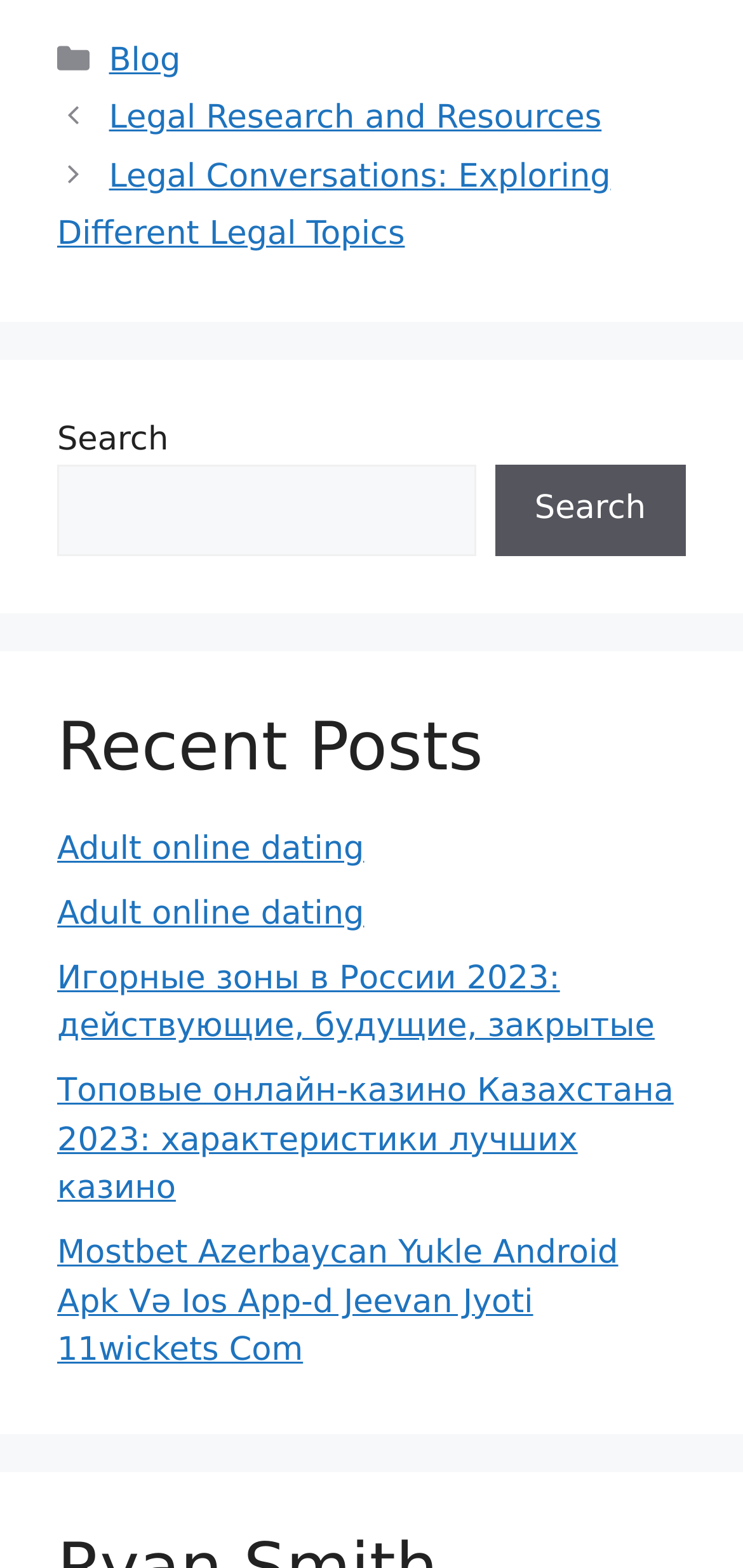Locate the coordinates of the bounding box for the clickable region that fulfills this instruction: "Search for something".

[0.077, 0.297, 0.64, 0.355]